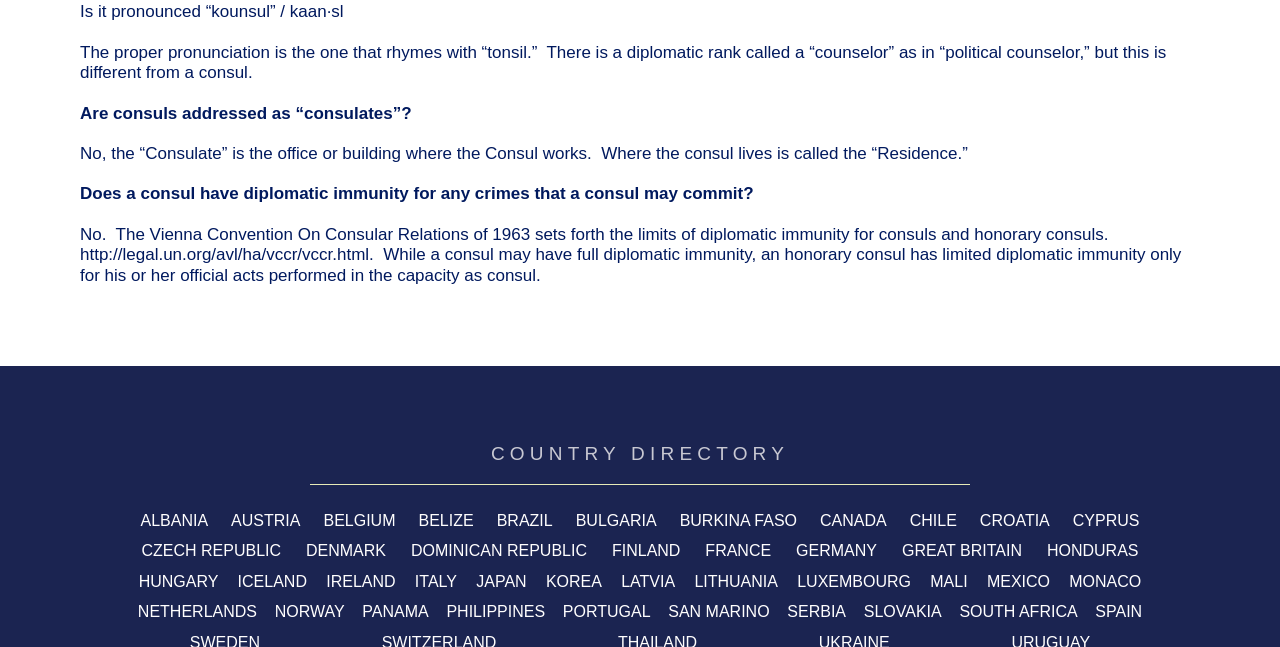Kindly determine the bounding box coordinates for the area that needs to be clicked to execute this instruction: "Explore information about the Czech Republic".

[0.101, 0.829, 0.229, 0.876]